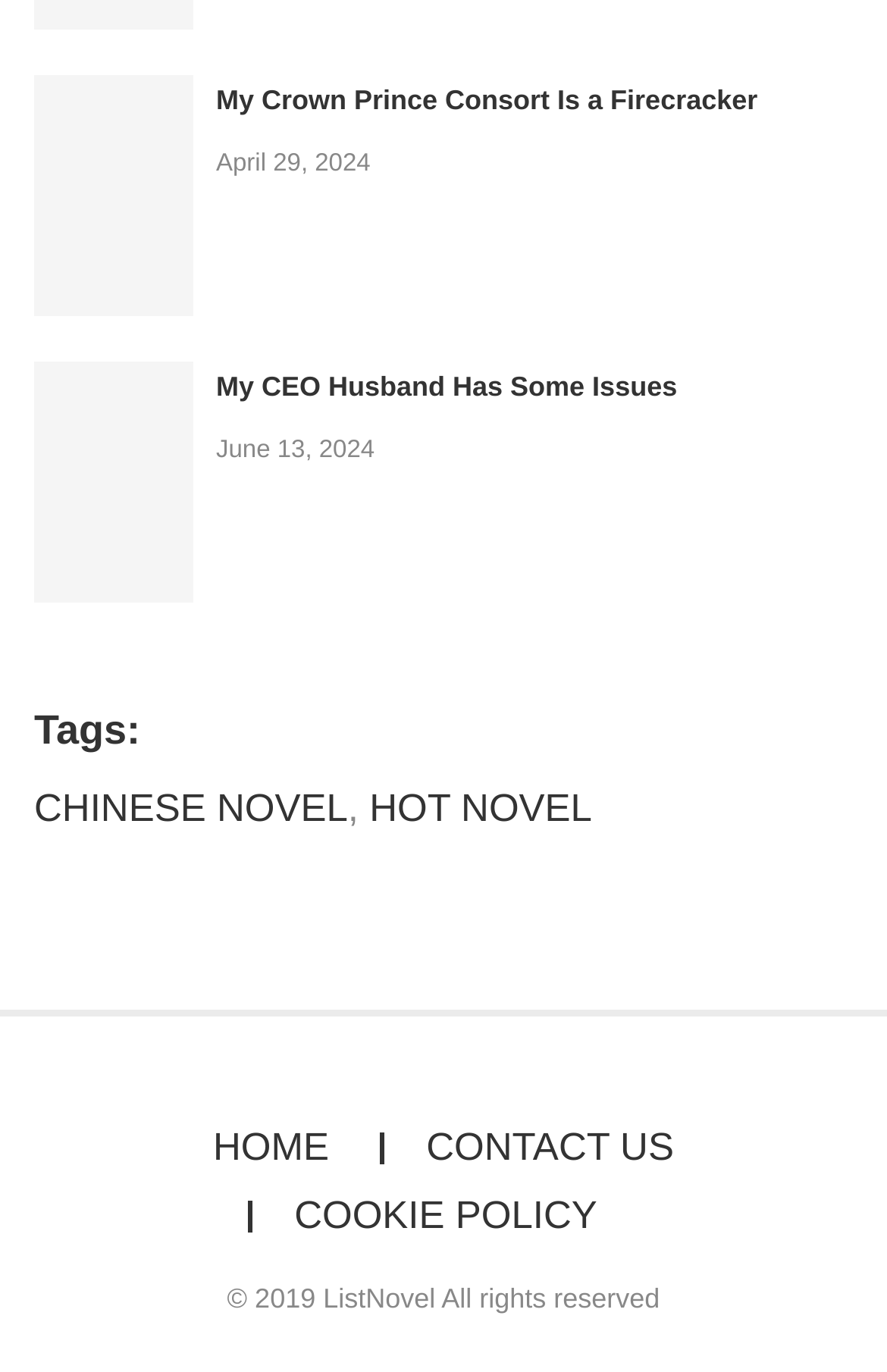Carefully observe the image and respond to the question with a detailed answer:
What is the copyright year of the webpage?

I found the copyright year of the webpage by looking at the StaticText element with the text '© 2019 ListNovel All rights reserved' which is located at the bottom of the webpage.